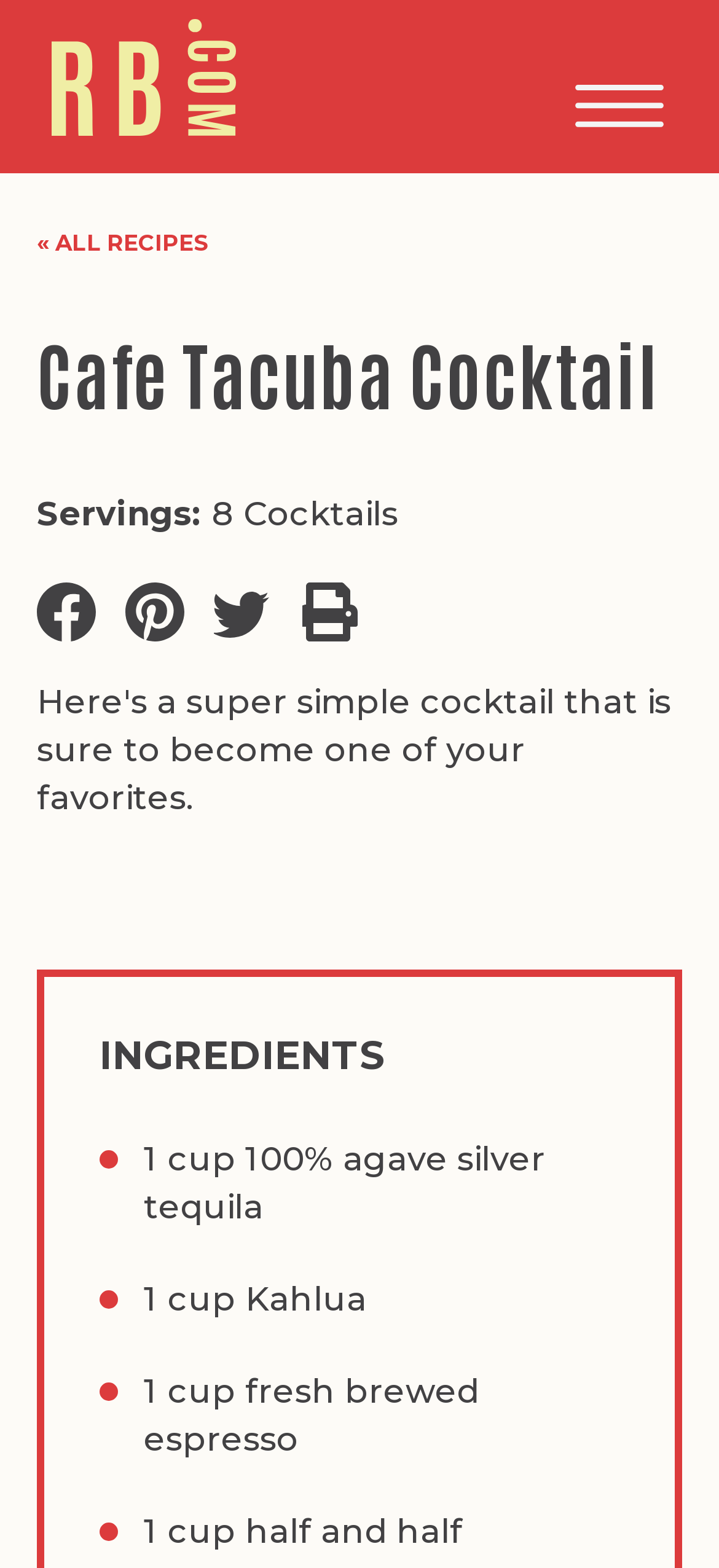Provide the bounding box for the UI element matching this description: "Meet Rick Bayless".

[0.077, 0.628, 0.923, 0.684]